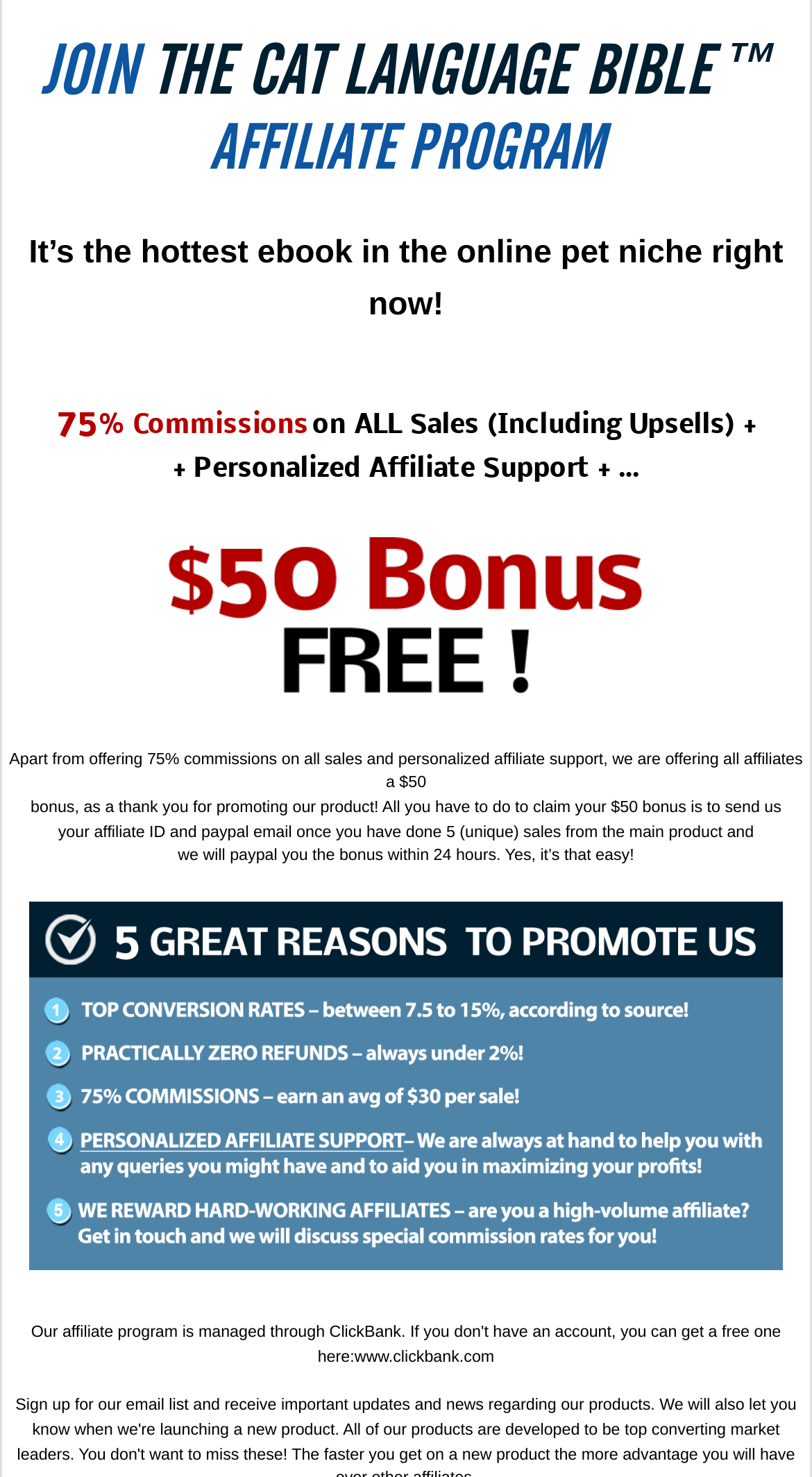How will the $50 bonus be sent?
From the image, respond using a single word or phrase.

Paypal